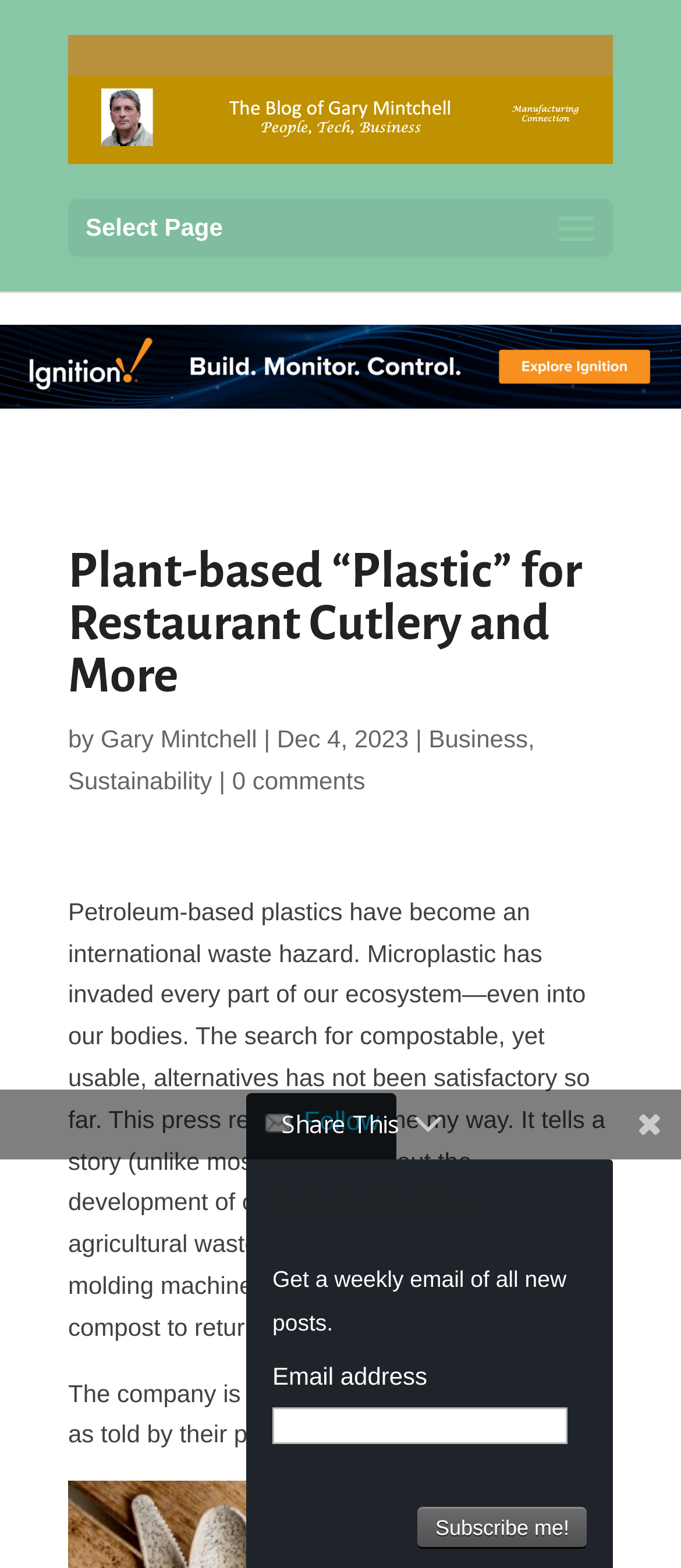Locate the coordinates of the bounding box for the clickable region that fulfills this instruction: "go to home page".

None